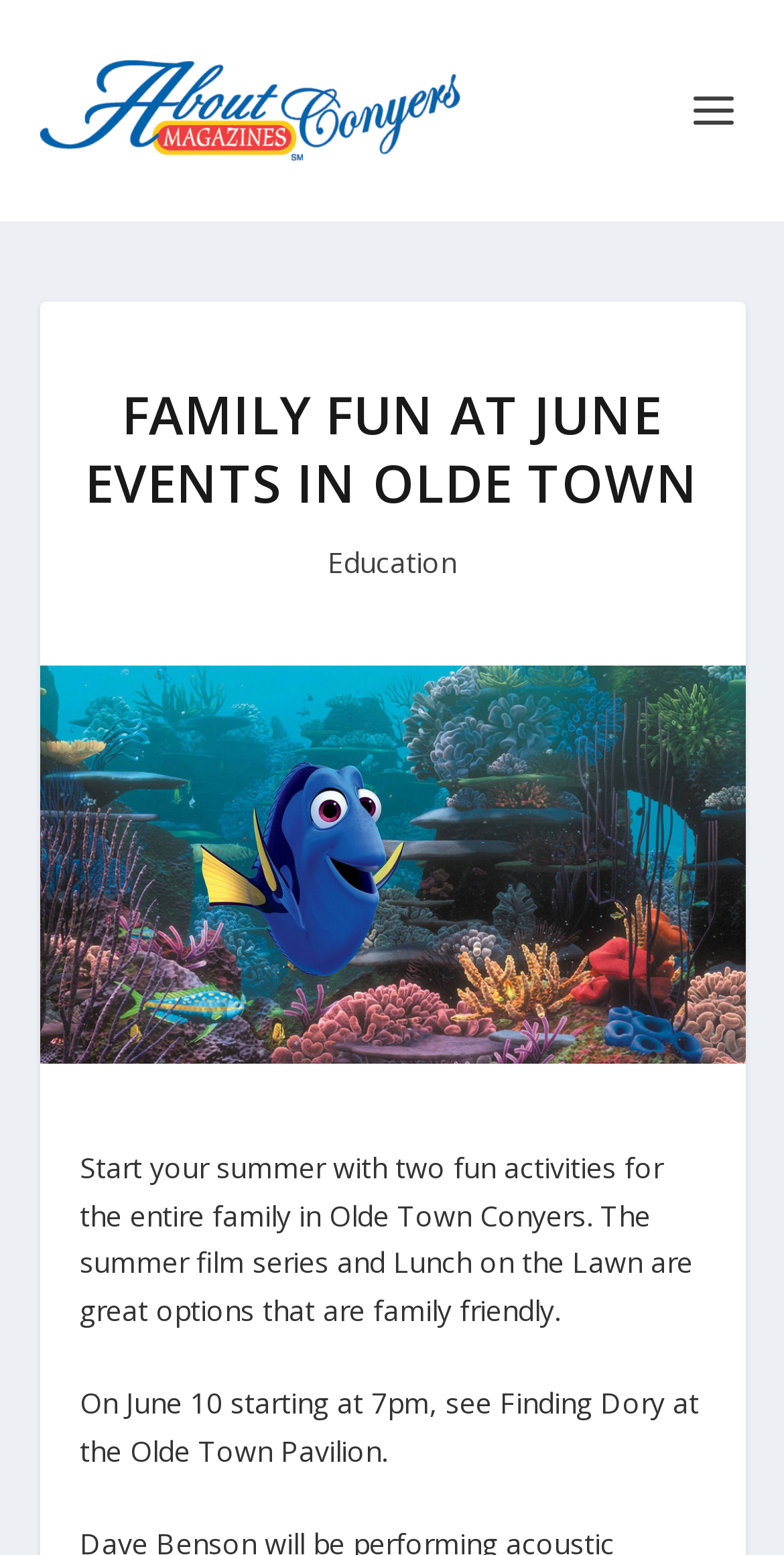Describe all significant elements and features of the webpage.

The webpage is about family-friendly events in Olde Town Conyers, specifically highlighting two fun activities for the entire family to enjoy during the summer. 

At the top left of the page, there is a link to "About Magazines Conyers" accompanied by an image with the same name. Below this, a prominent heading "FAMILY FUN AT JUNE EVENTS IN OLDE TOWN" is centered on the page. 

To the right of the heading, a link to "Education" is positioned. 

A large image, "Family Fun at June Events in Olde Town", takes up most of the page's width, spanning from the top to about two-thirds down the page. 

Below the image, a paragraph of text describes the two summer activities: the summer film series and Lunch on the Lawn, which are family-friendly options. 

Further down, another paragraph provides more details about a specific event, a screening of "Finding Dory" at the Olde Town Pavilion on June 10, starting at 7 pm.